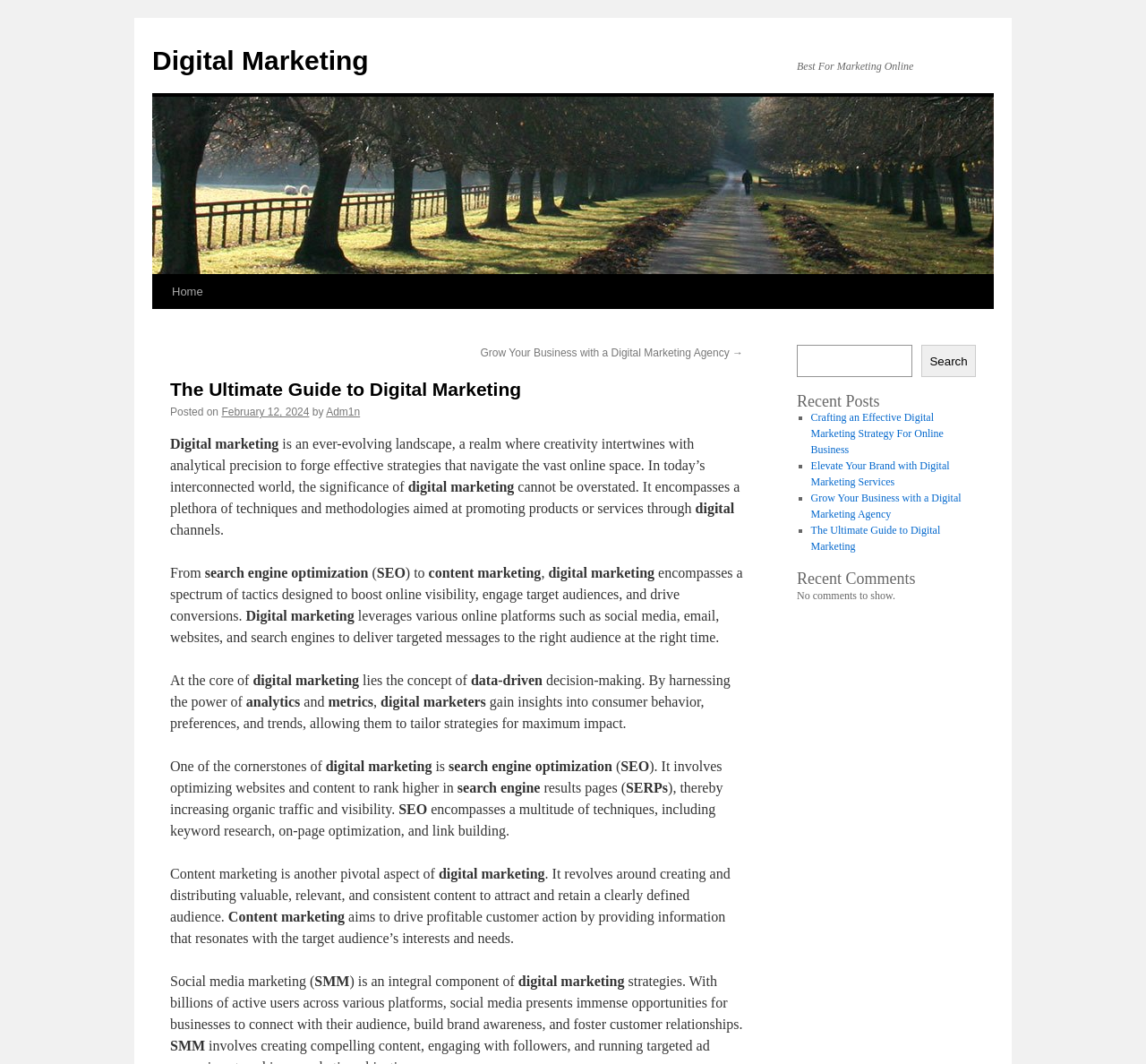How many recent posts are listed on this webpage?
Deliver a detailed and extensive answer to the question.

The webpage has a section titled 'Recent Posts' which lists four links to different articles, each with a bullet point marker. Therefore, there are four recent posts listed on this webpage.